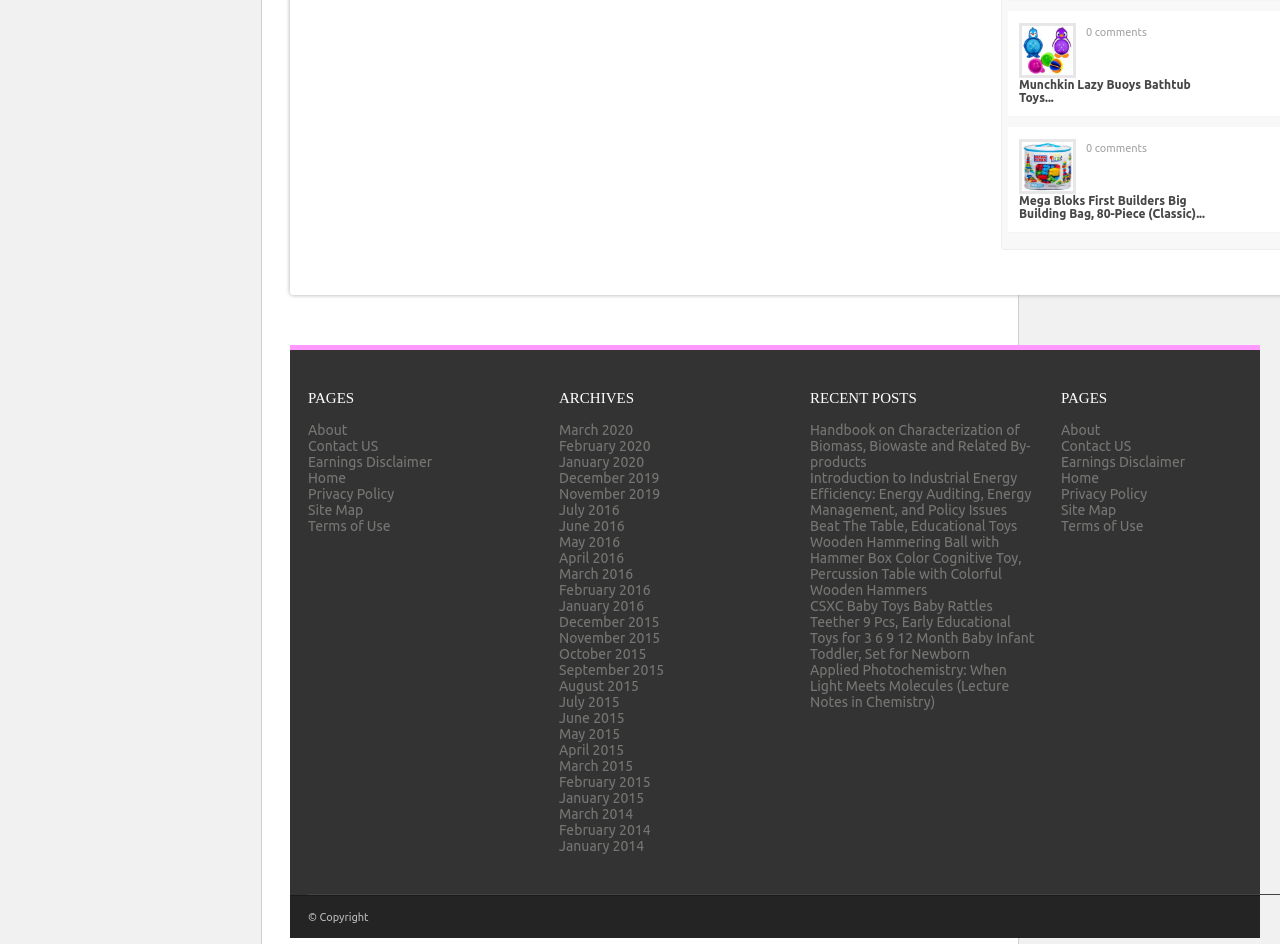Locate the bounding box coordinates of the area that needs to be clicked to fulfill the following instruction: "Go to About page". The coordinates should be in the format of four float numbers between 0 and 1, namely [left, top, right, bottom].

[0.241, 0.447, 0.271, 0.464]